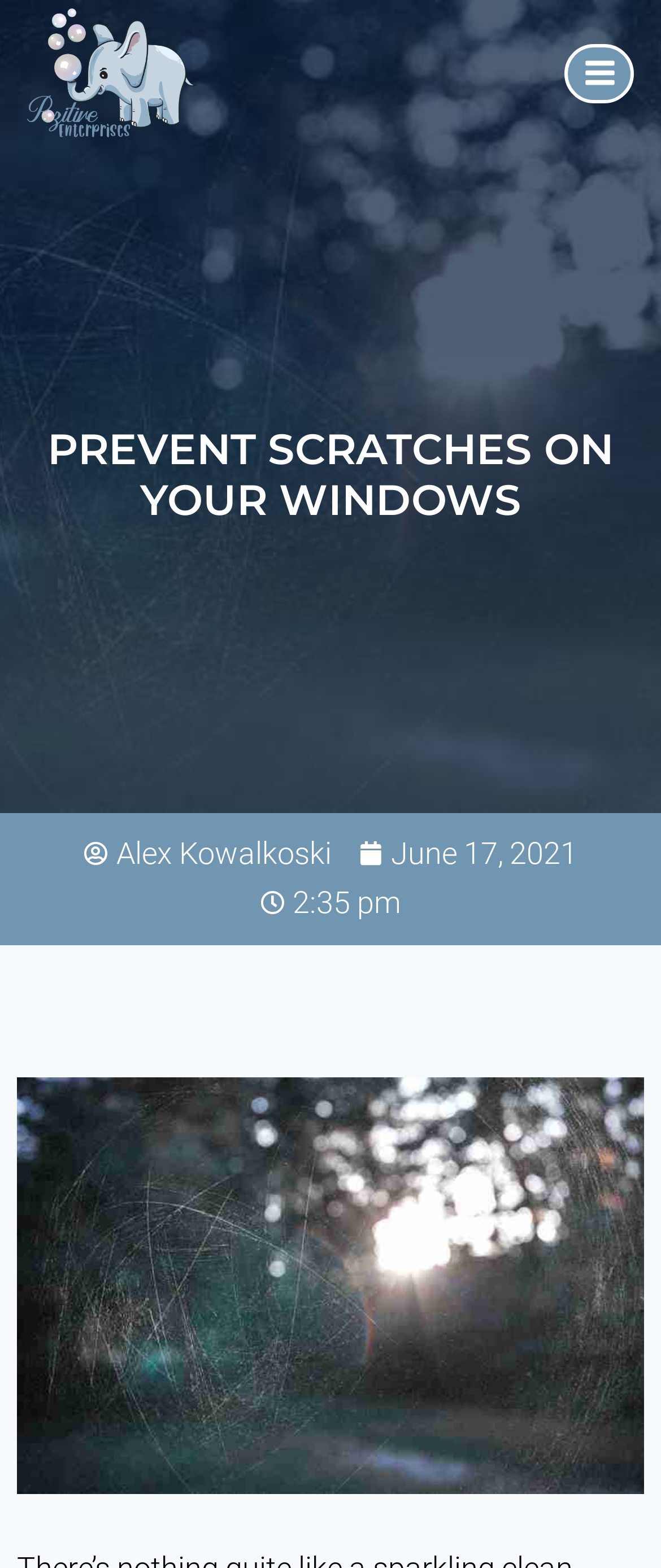What is the purpose of the button?
Please craft a detailed and exhaustive response to the question.

I found the answer by looking at the button element with the text 'Open menu' which is likely to be the purpose of the button.